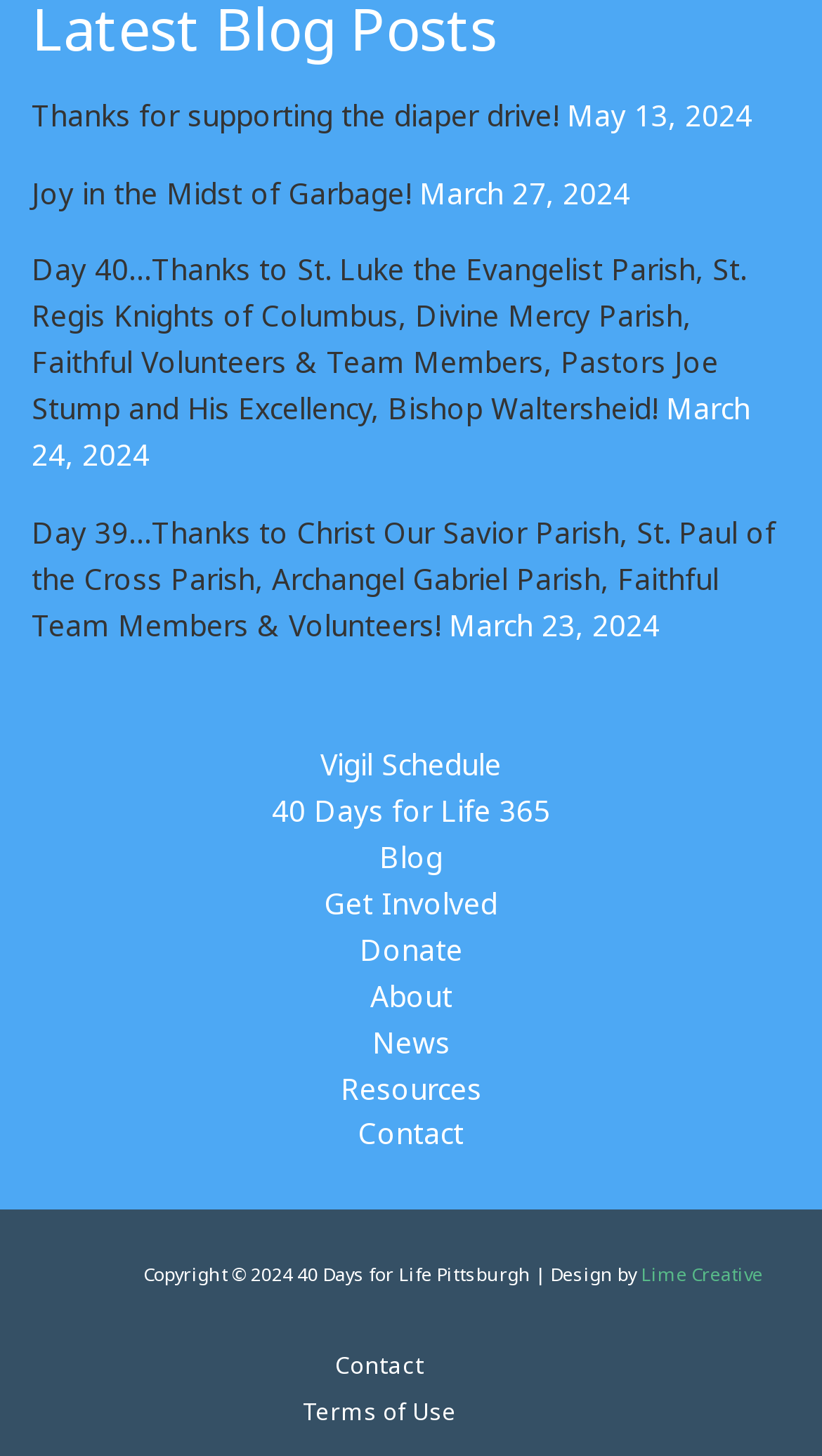Determine the bounding box of the UI element mentioned here: "News". The coordinates must be in the format [left, top, right, bottom] with values ranging from 0 to 1.

[0.453, 0.701, 0.547, 0.729]